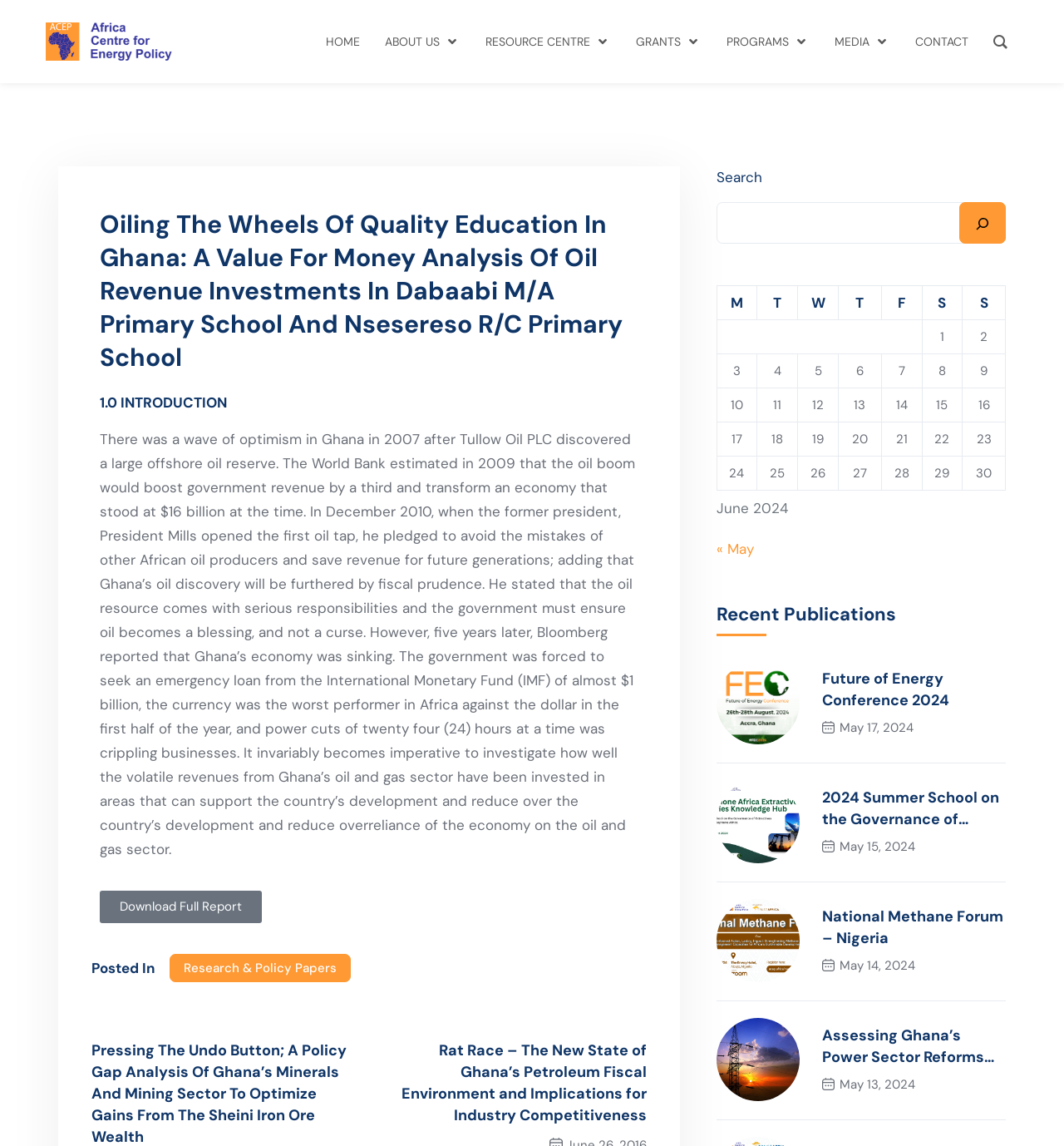Locate the coordinates of the bounding box for the clickable region that fulfills this instruction: "Download Full Report".

[0.094, 0.777, 0.246, 0.806]